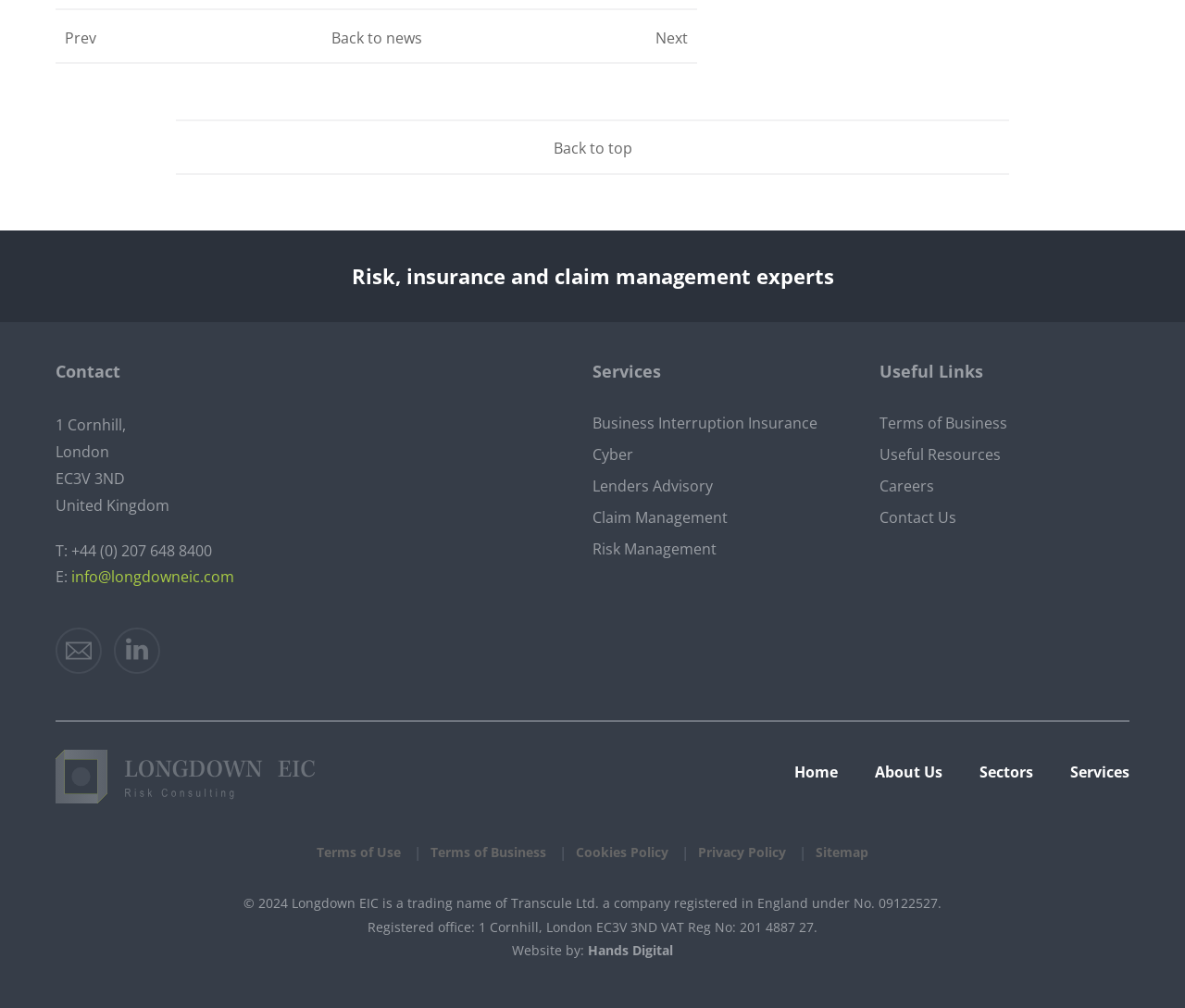Give a succinct answer to this question in a single word or phrase: 
Who designed the website?

Hands Digital